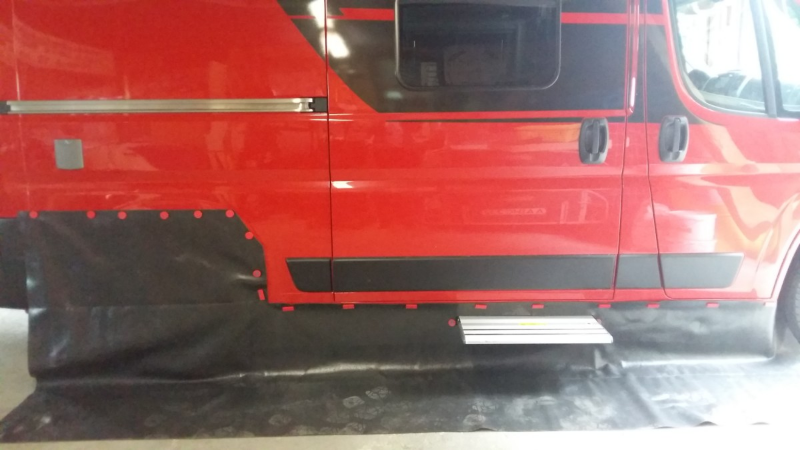What is the purpose of the black material at the lower section?
Relying on the image, give a concise answer in one word or a brief phrase.

Protective covering or running board